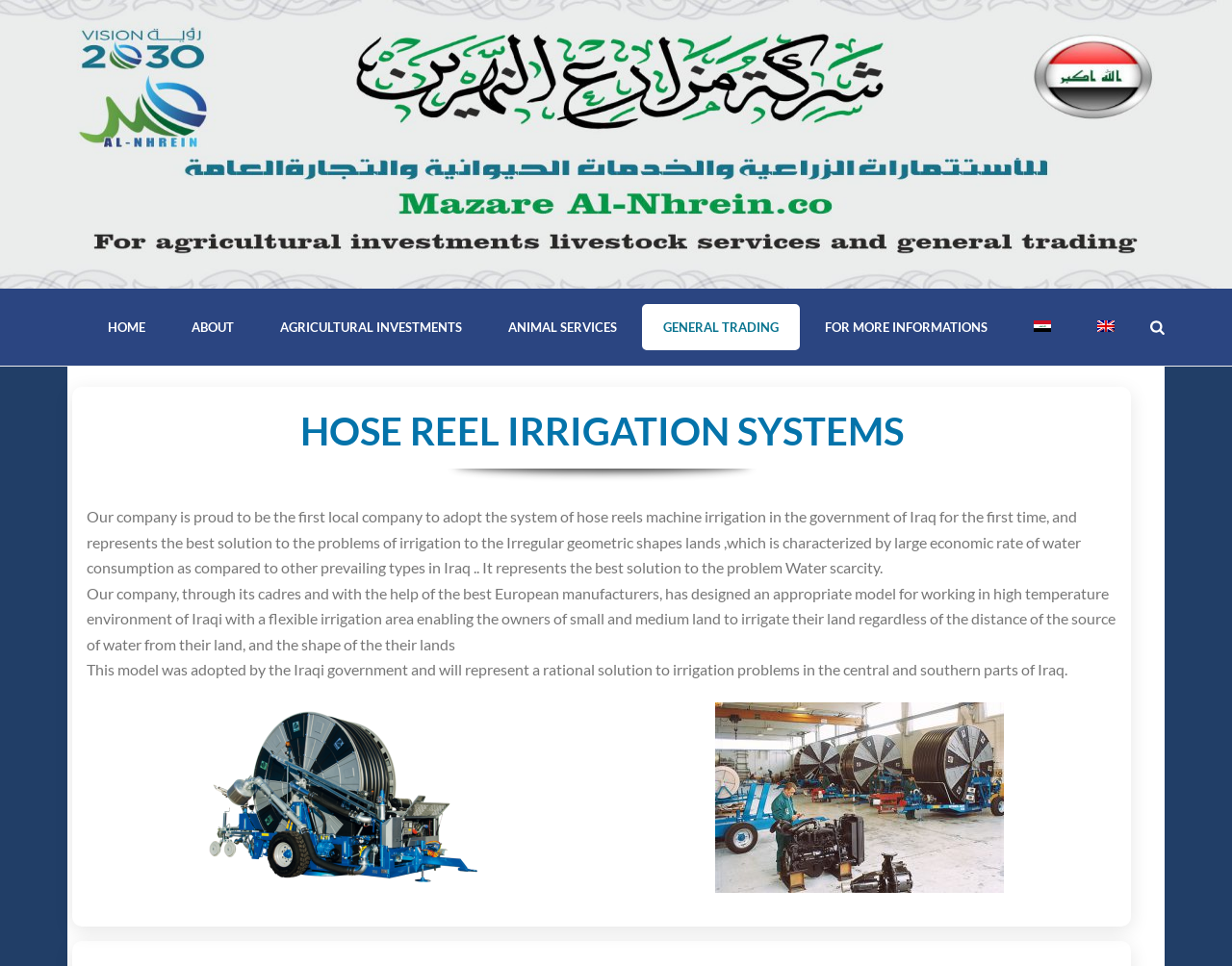Locate the coordinates of the bounding box for the clickable region that fulfills this instruction: "Click HOME".

[0.07, 0.315, 0.135, 0.363]